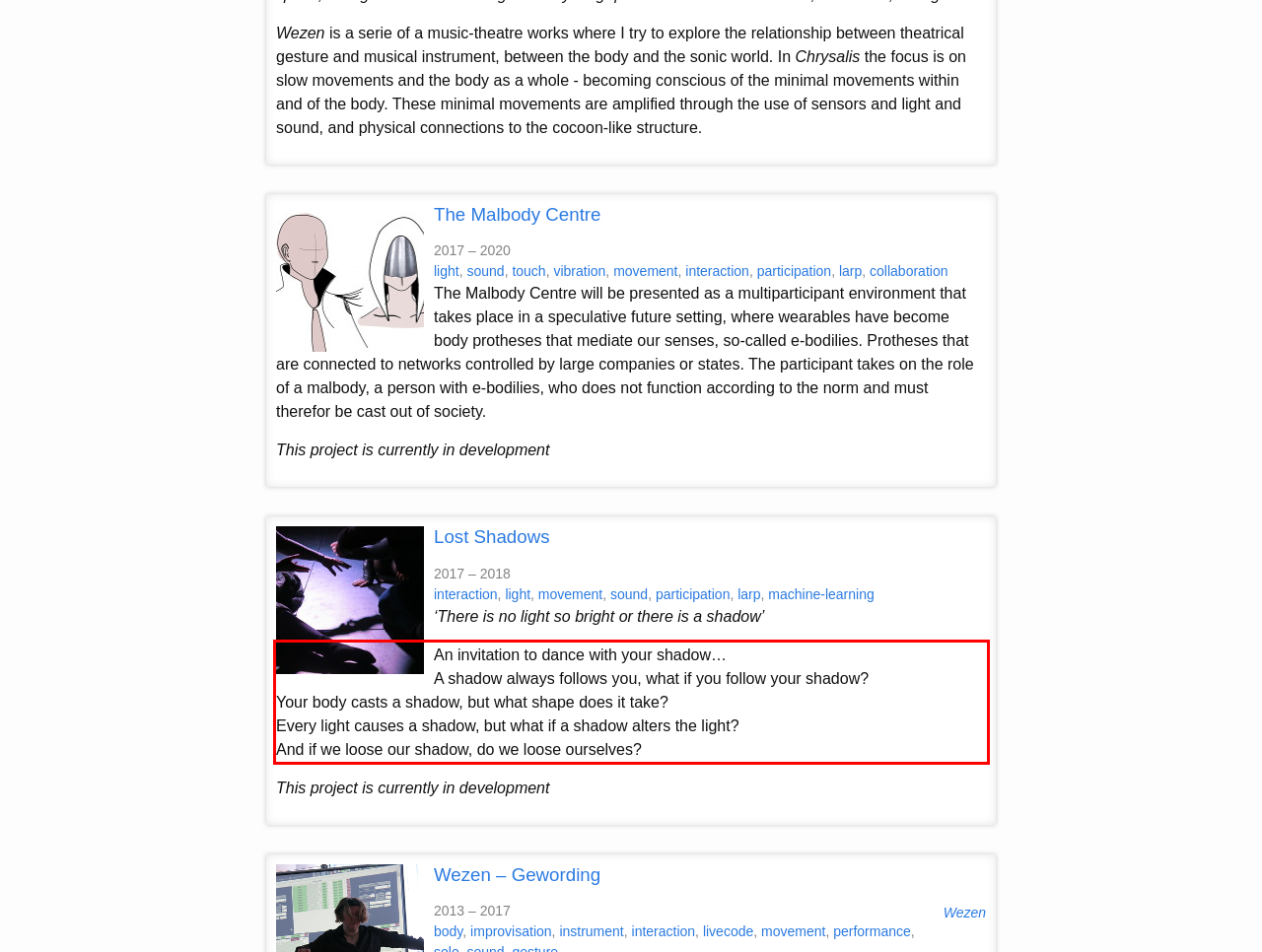You are given a webpage screenshot with a red bounding box around a UI element. Extract and generate the text inside this red bounding box.

An invitation to dance with your shadow… A shadow always follows you, what if you follow your shadow? Your body casts a shadow, but what shape does it take? Every light causes a shadow, but what if a shadow alters the light? And if we loose our shadow, do we loose ourselves?